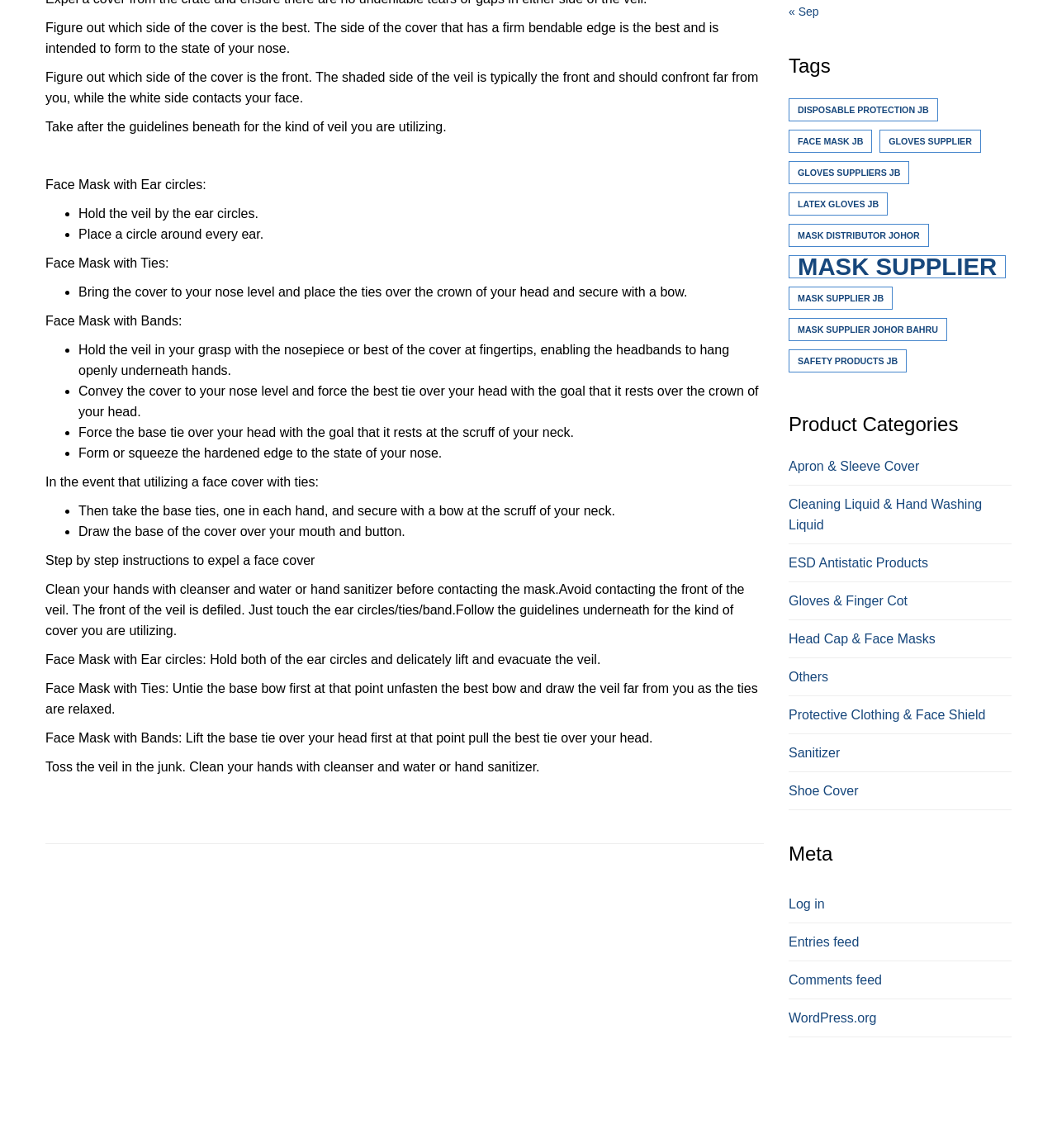Please find the bounding box coordinates of the element that must be clicked to perform the given instruction: "Call the company". The coordinates should be four float numbers from 0 to 1, i.e., [left, top, right, bottom].

None